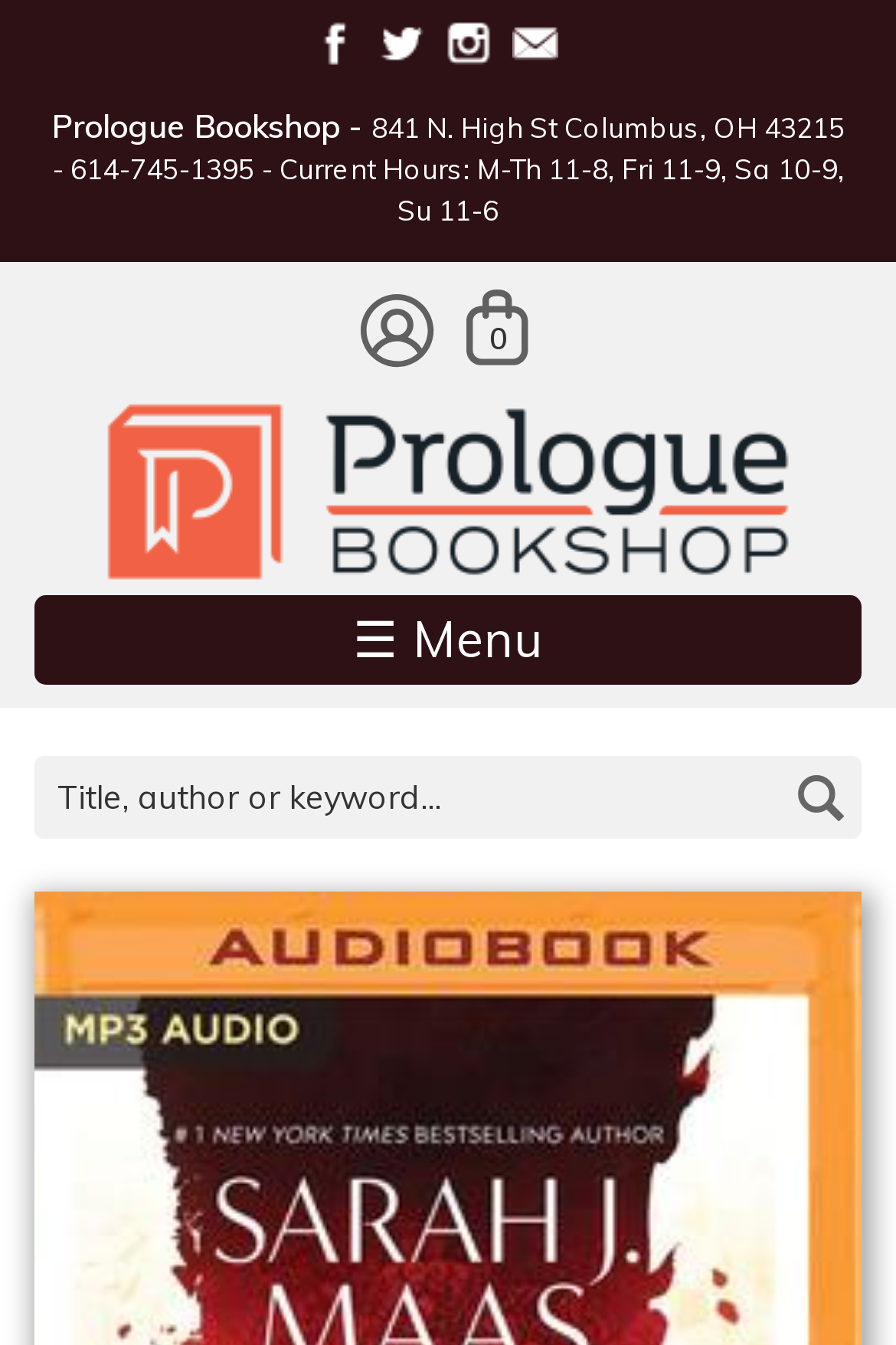Please indicate the bounding box coordinates of the element's region to be clicked to achieve the instruction: "Click on Contact Us". Provide the coordinates as four float numbers between 0 and 1, i.e., [left, top, right, bottom].

None